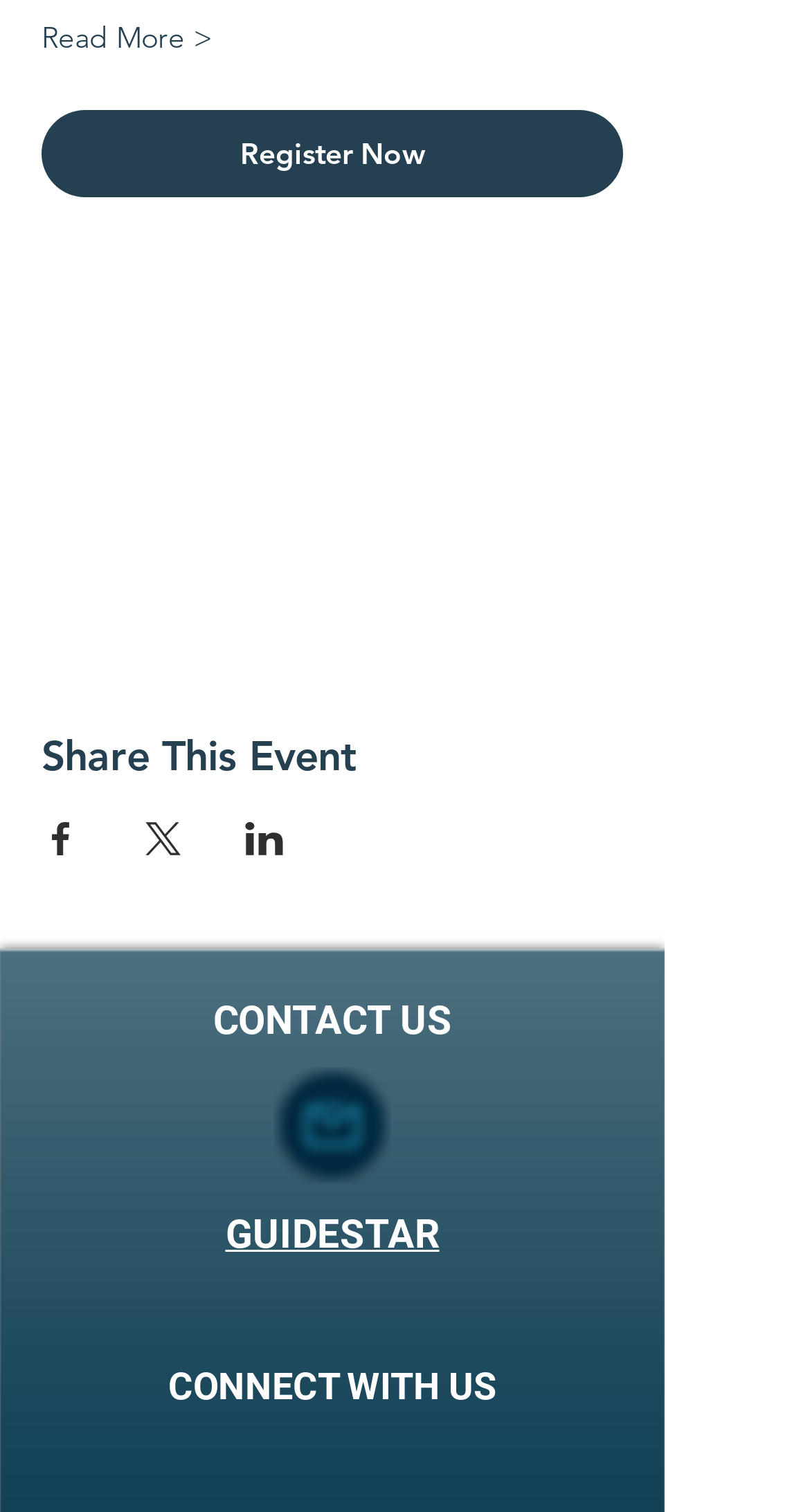Identify the bounding box of the HTML element described here: "aria-label="Share event on Facebook"". Provide the coordinates as four float numbers between 0 and 1: [left, top, right, bottom].

[0.051, 0.544, 0.1, 0.566]